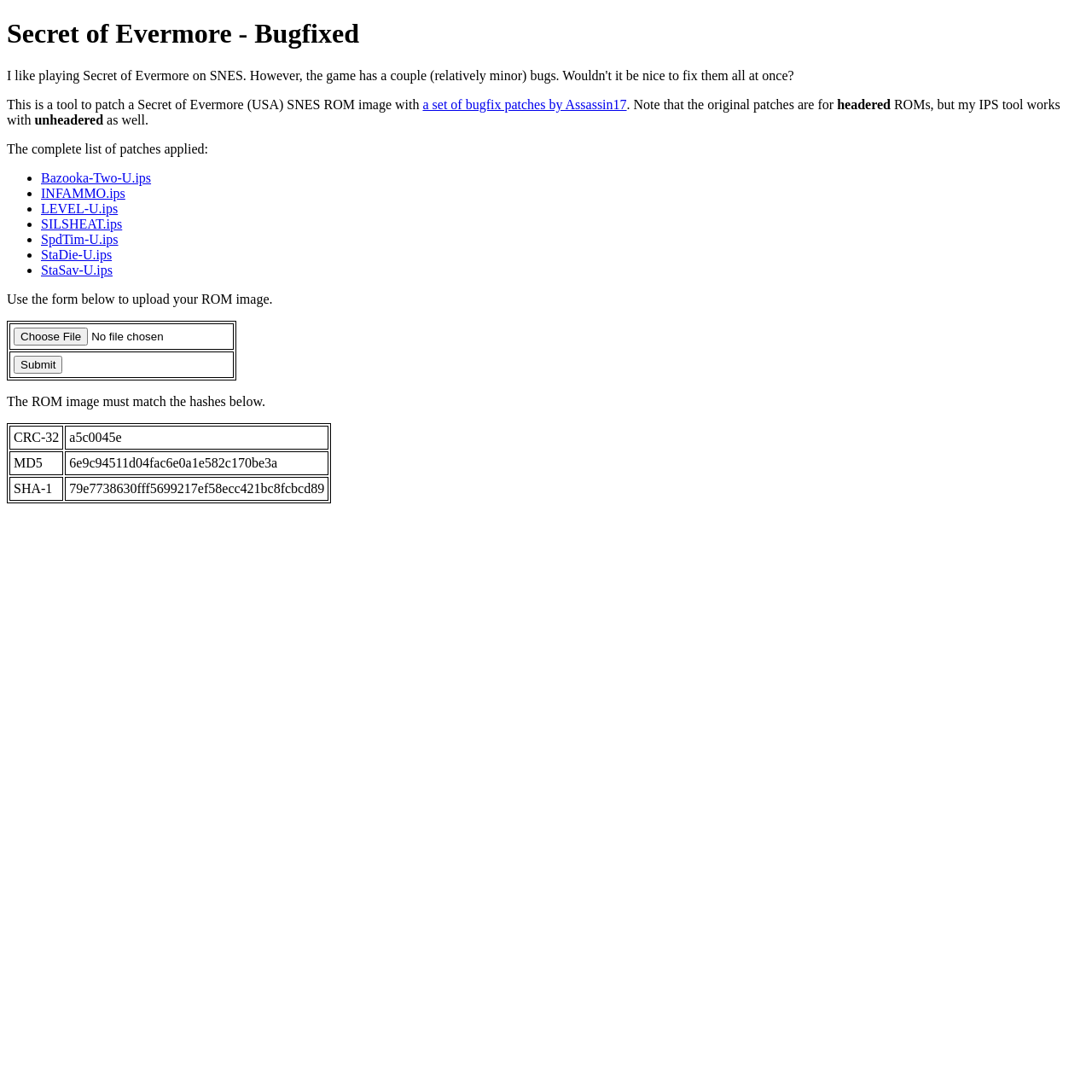What type of ROMs does the tool work with?
Answer the question with a single word or phrase by looking at the picture.

Headered and unheadered